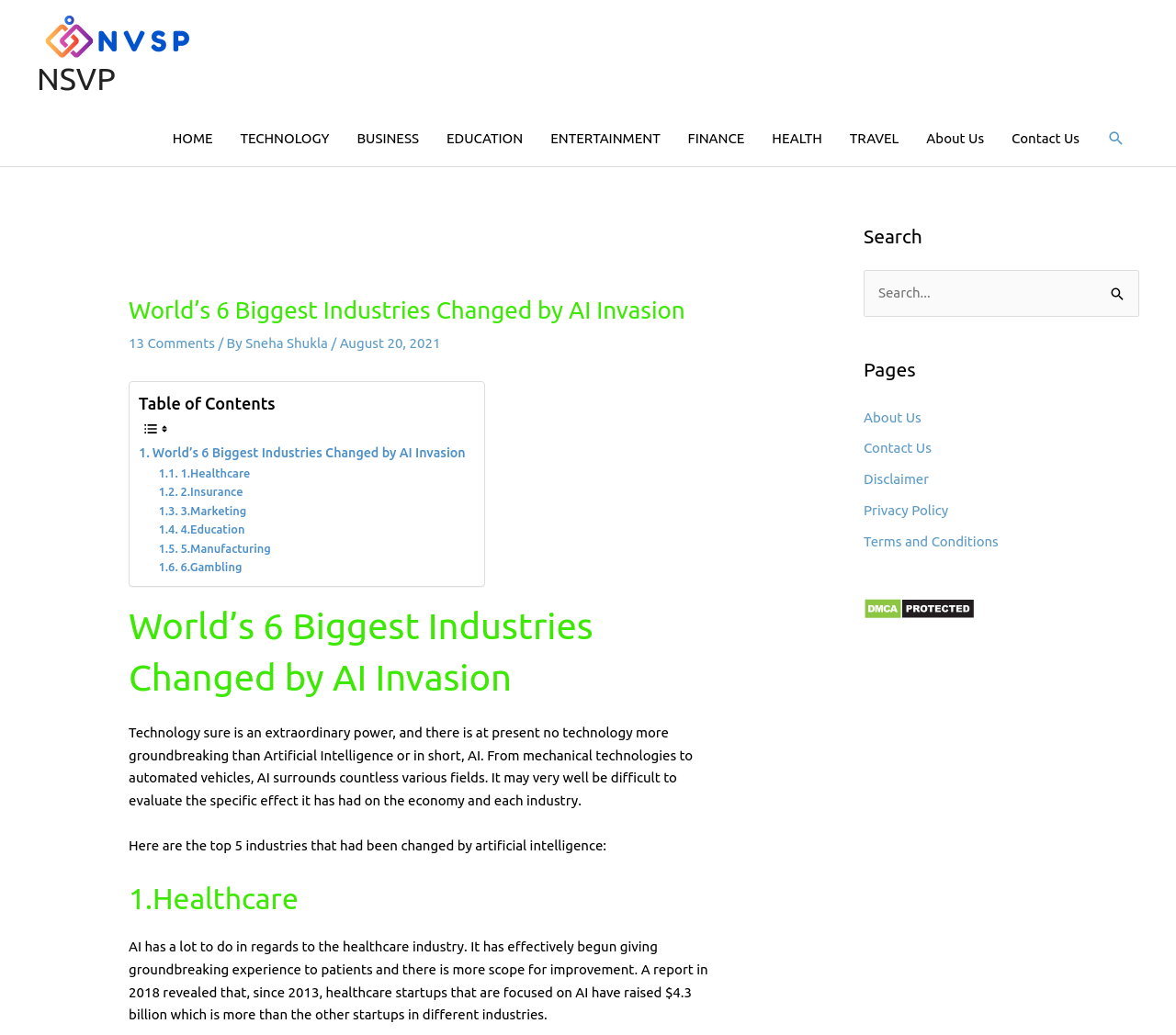Identify the bounding box for the given UI element using the description provided. Coordinates should be in the format (top-left x, top-left y, bottom-right x, bottom-right y) and must be between 0 and 1. Here is the description: HOME

[0.135, 0.107, 0.193, 0.16]